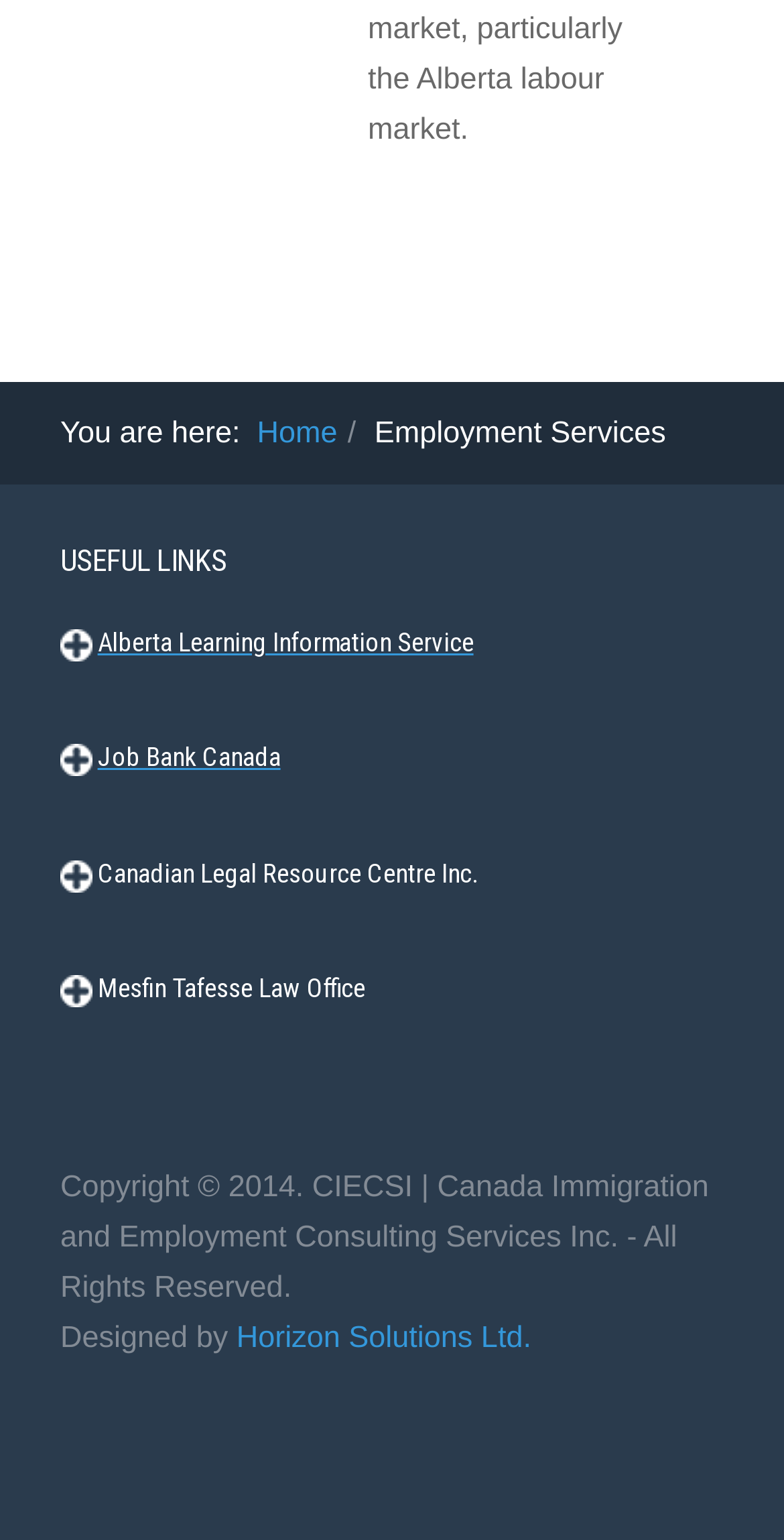What is the name of the company that designed the website?
Offer a detailed and full explanation in response to the question.

I found the link 'Horizon Solutions Ltd.' at the bottom of the page, which is located in the StaticText element. This link is mentioned as the designer of the website.